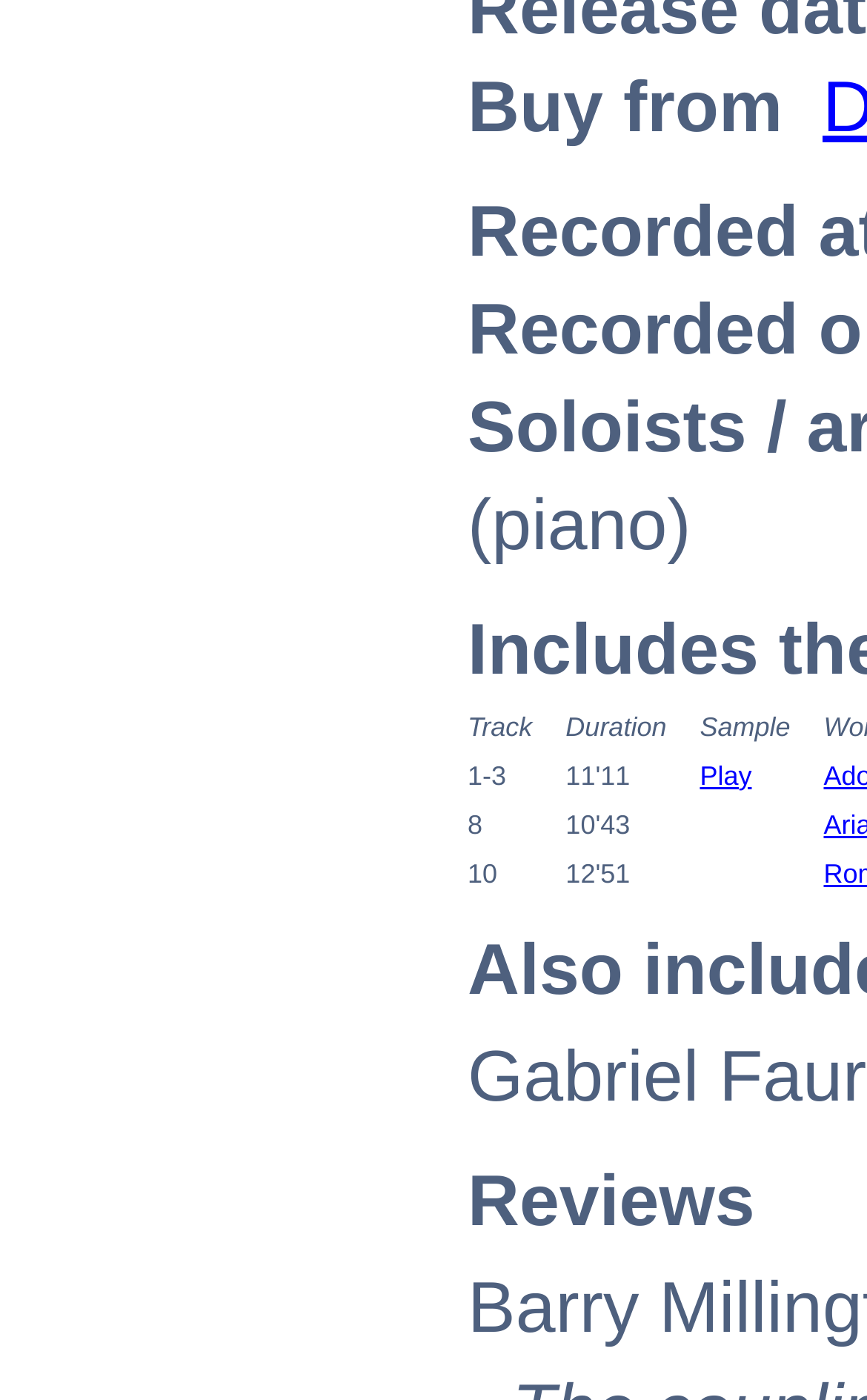Provide the bounding box coordinates of the UI element this sentence describes: "Play".

[0.807, 0.543, 0.867, 0.565]